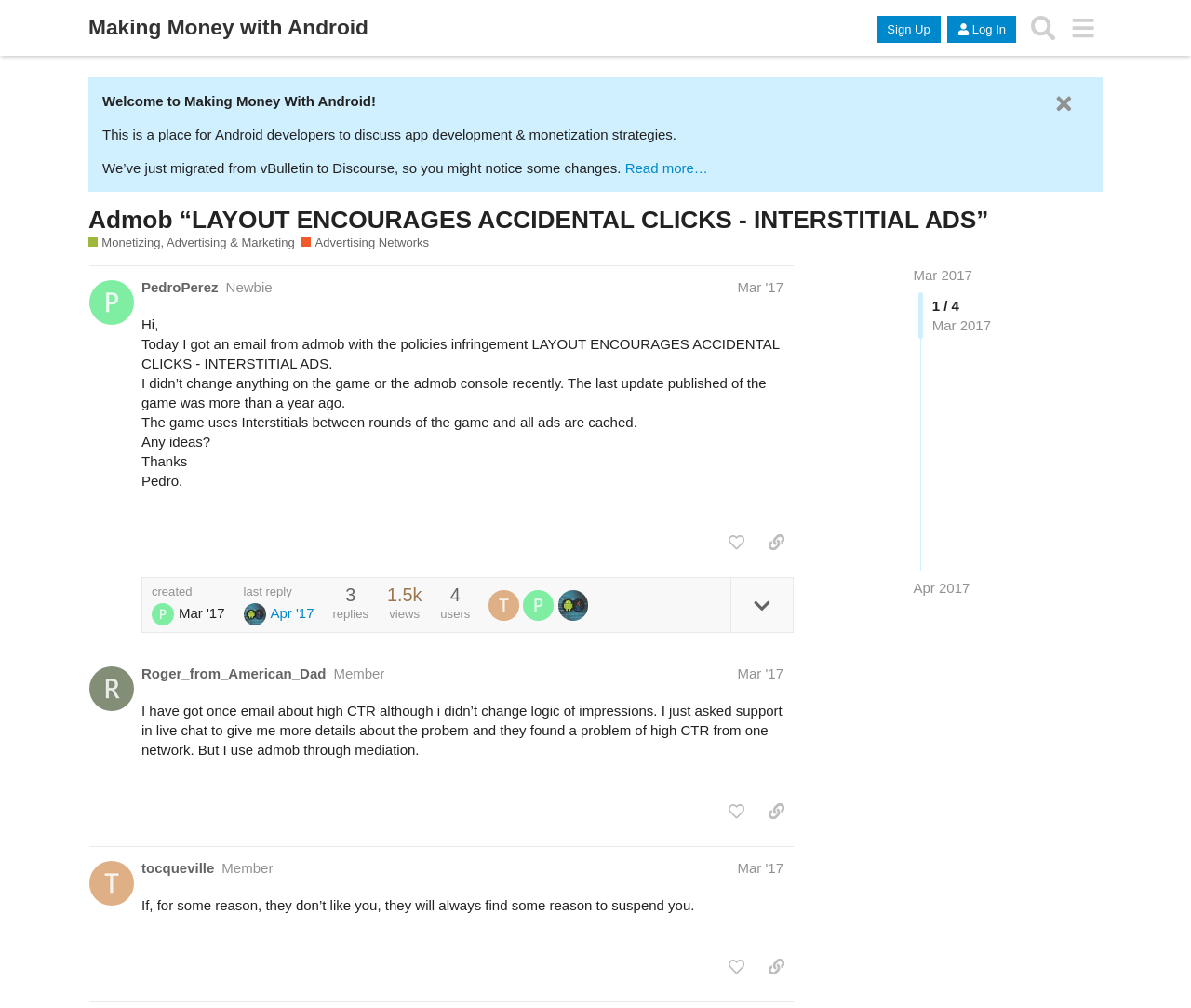What is the last reply time of the first post?
Please provide a comprehensive answer based on the contents of the image.

I looked at the details of the first post and found the last reply time, which is 'Apr '17', indicated by the link 'last reply Apr '17'.